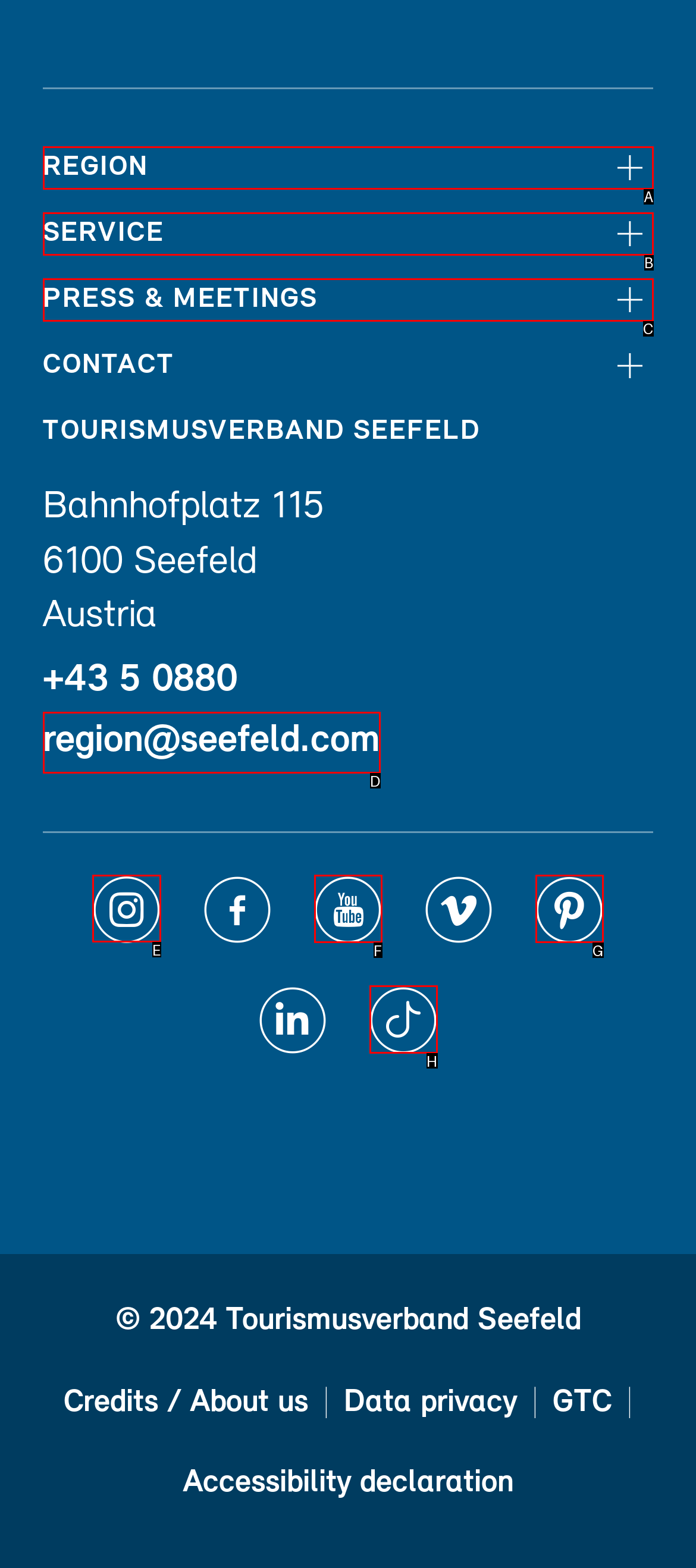Identify the correct UI element to click on to achieve the following task: Follow on Instagram Respond with the corresponding letter from the given choices.

E